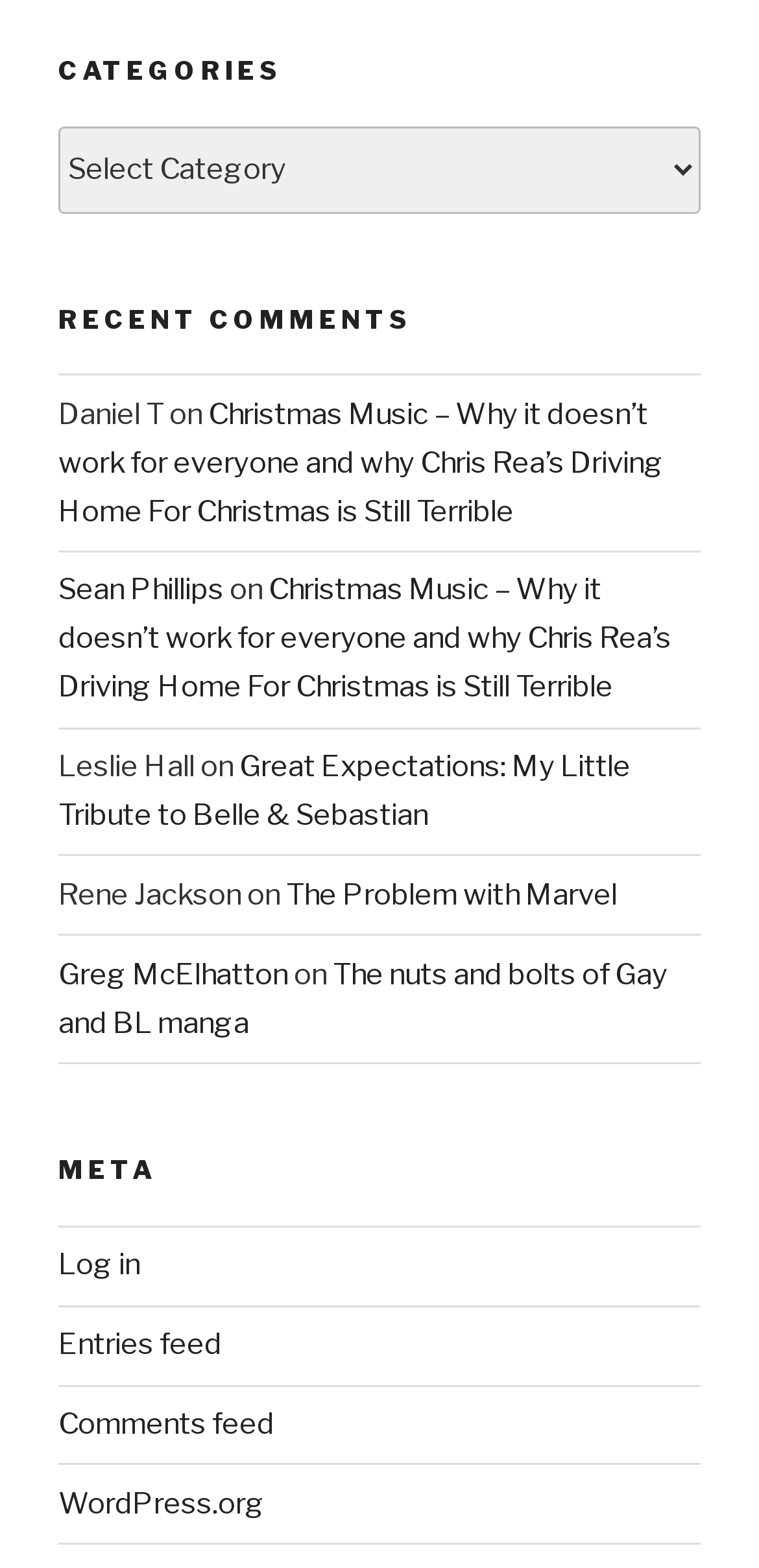What is the first category listed?
Using the visual information, respond with a single word or phrase.

Categories